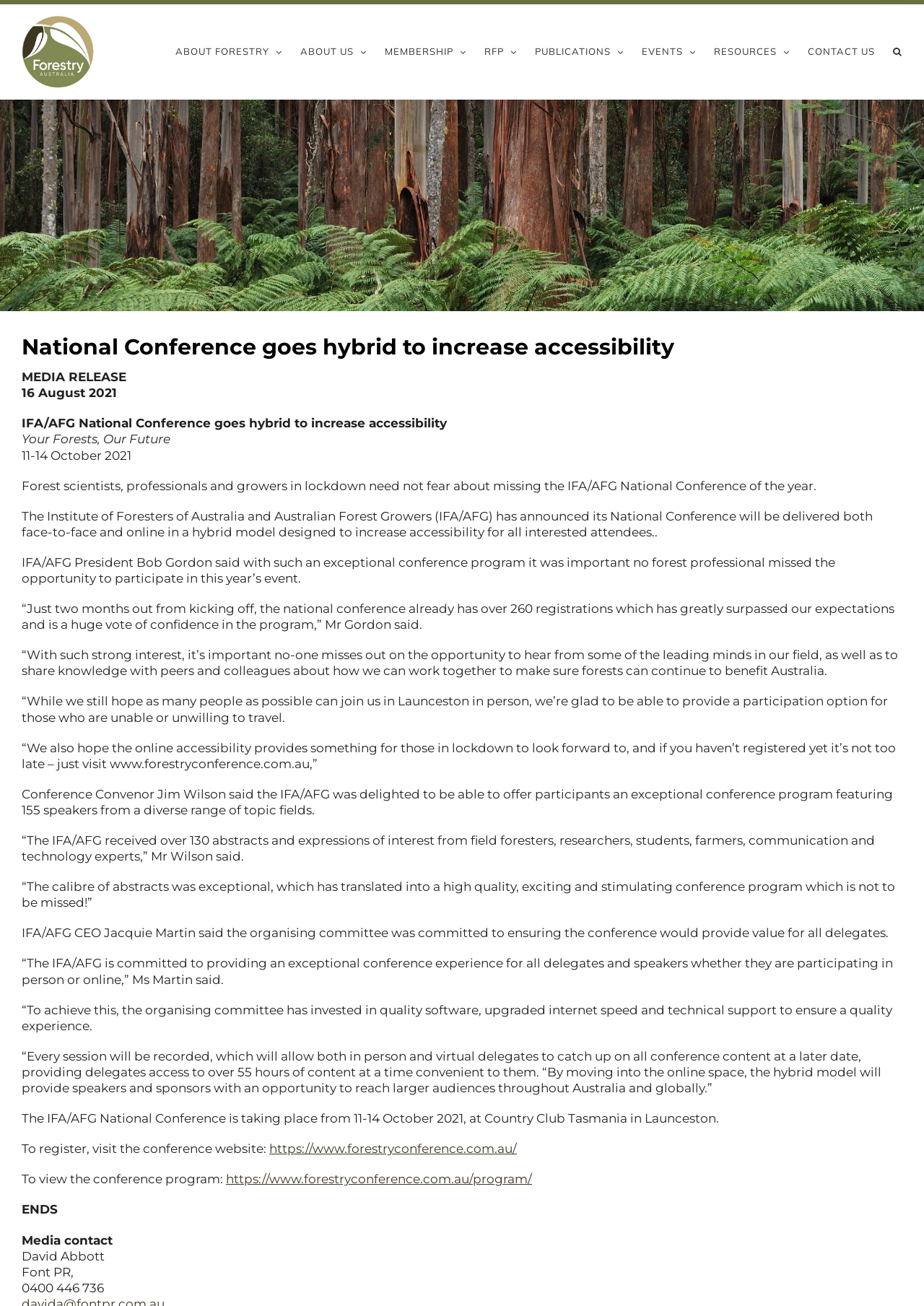Please respond to the question with a concise word or phrase:
How many days will the National Conference last?

4 days